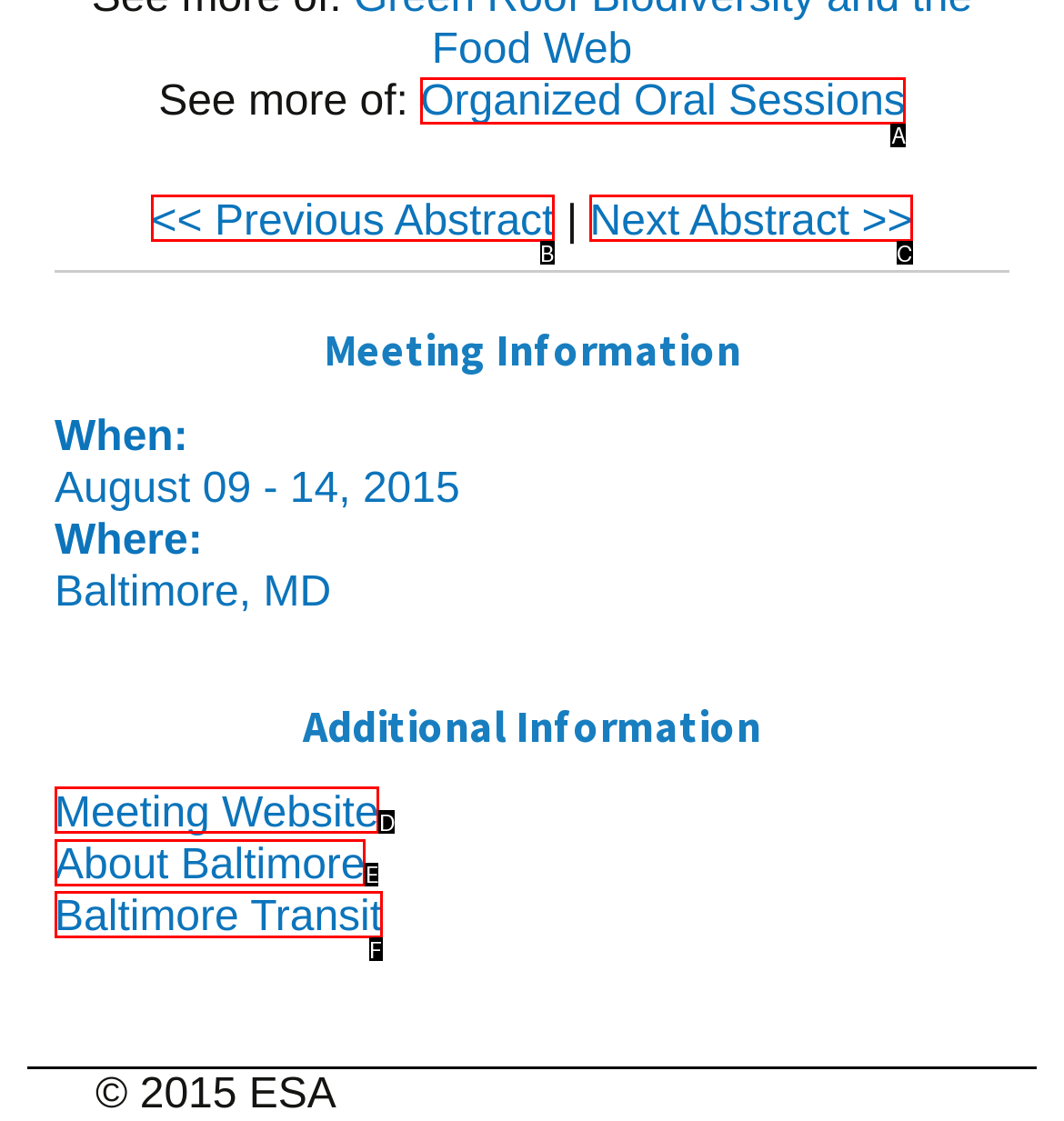Select the letter that corresponds to the description: Inscrições. Provide your answer using the option's letter.

None